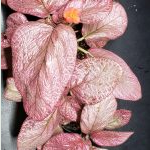Offer an in-depth caption for the image presented.

The image depicts a vibrant and textured plant known as "Nematanthus Orange Elf," characterized by its striking, large leaves featuring a unique silvery sheen and prominent veining. The plant showcases a blooming orange flower peeking through the foliage, adding a splash of color amidst the rich, green leaves. This species belongs to the Gesneriad family and is commonly appreciated for its ornamental beauty and interesting leaf patterns. It thrives in environments that mimic its native habitat, making it a popular choice for indoor gardening enthusiasts.